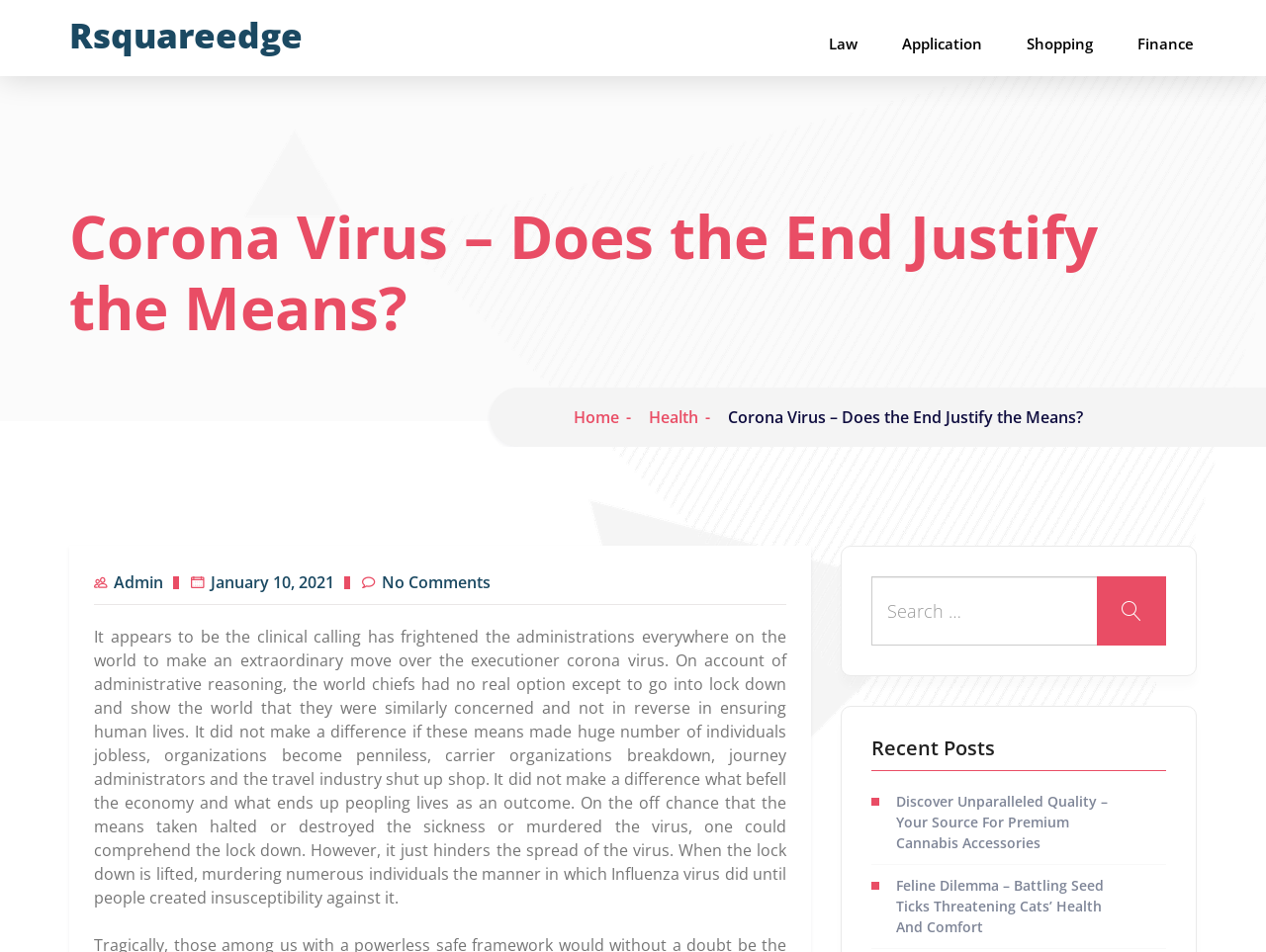Determine the coordinates of the bounding box for the clickable area needed to execute this instruction: "Click on Rsquareedge link".

[0.055, 0.006, 0.239, 0.061]